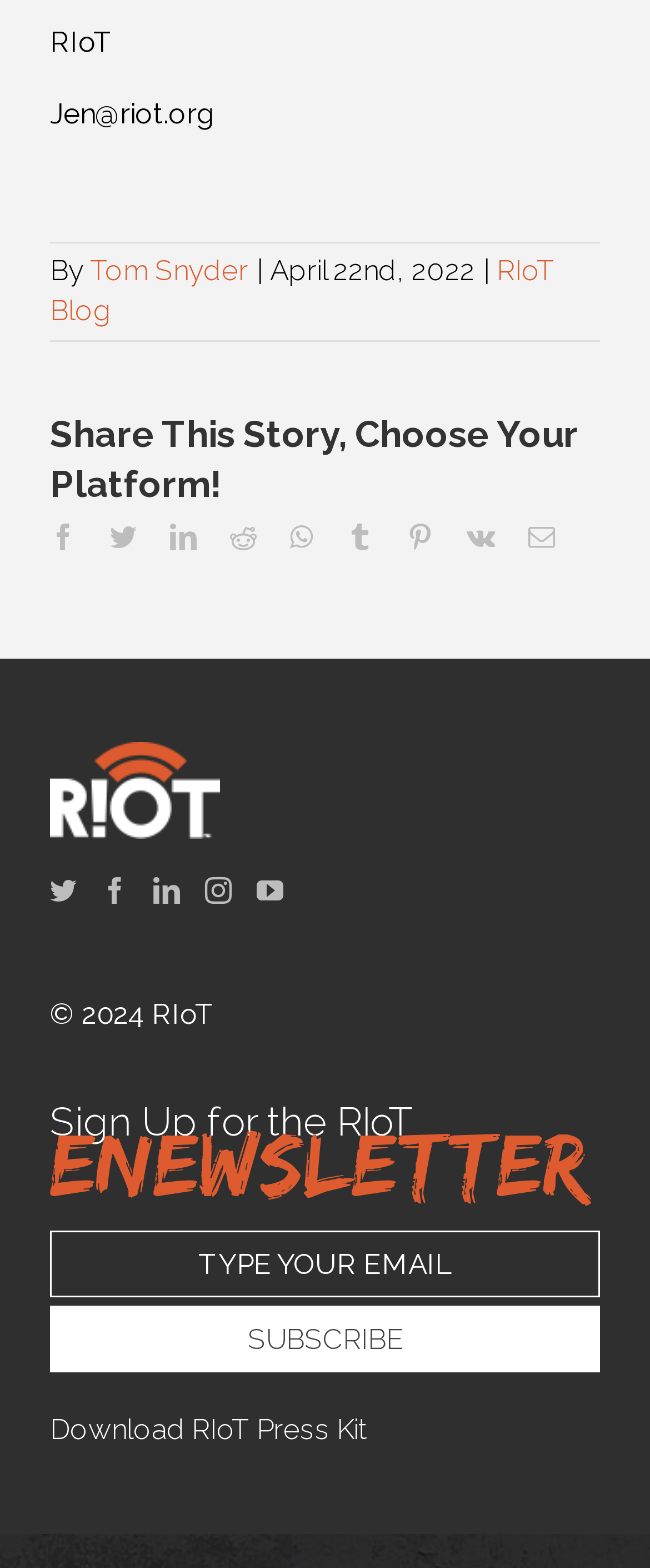What is the purpose of the textbox?
Please respond to the question with as much detail as possible.

The purpose of the textbox is to type your email address, as indicated by the placeholder text 'Type your email', which is required to subscribe to the RIoT eNewsletter.